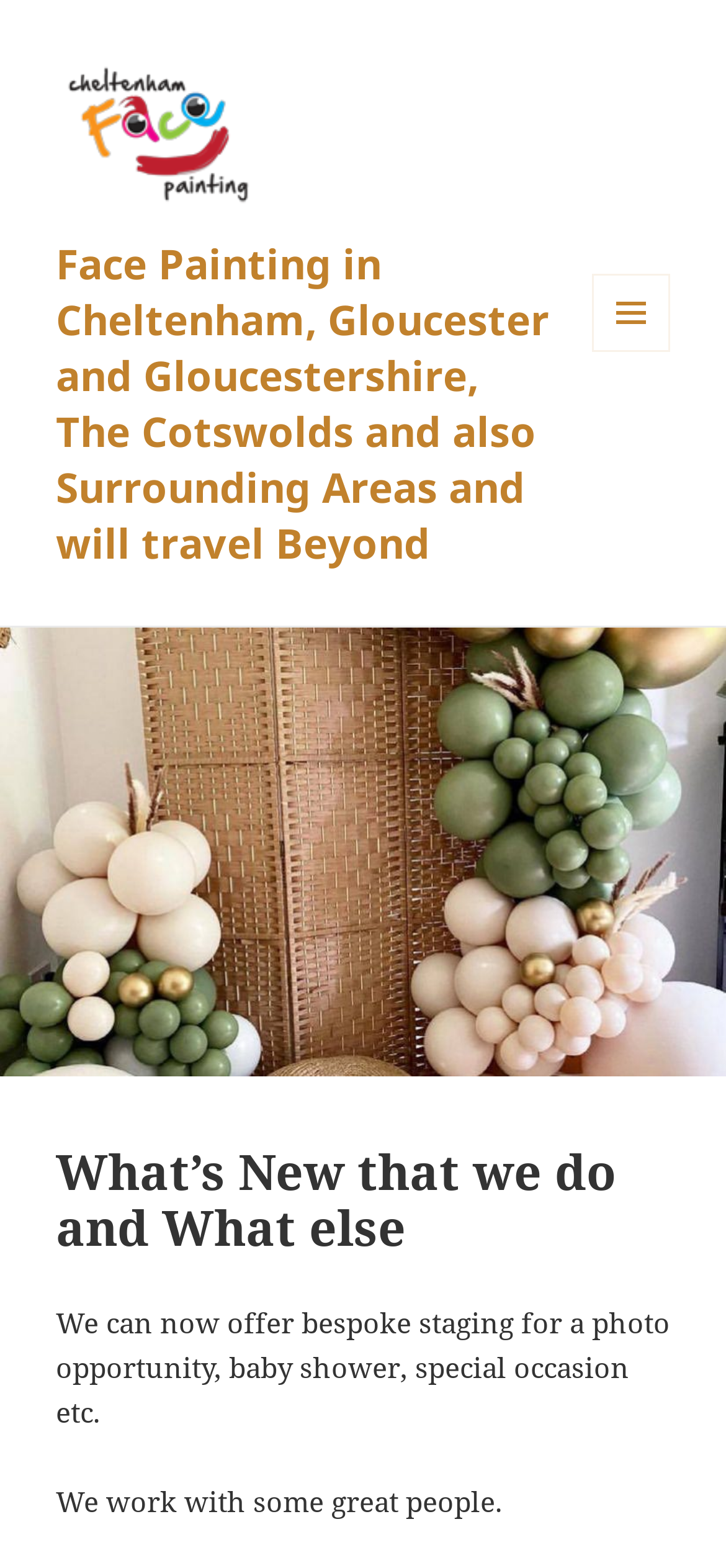Describe the webpage meticulously, covering all significant aspects.

The webpage is about Face Painting services in Cheltenham, Gloucester, and surrounding areas. At the top-left corner, there is a link to "Cheltenham Face Painting" accompanied by an image with the same name. Below this link, there is another link that provides more information about Face Painting services in the mentioned areas.

On the top-right corner, there is a button with a menu icon, which is not expanded by default. When expanded, it reveals a header section with a heading that matches the title of the webpage, "What’s New that we do and What else". 

Below the header, there are two paragraphs of text. The first paragraph mentions that the service can offer bespoke staging for special occasions, such as photo opportunities, baby showers, and more. The second paragraph states that they work with great people.